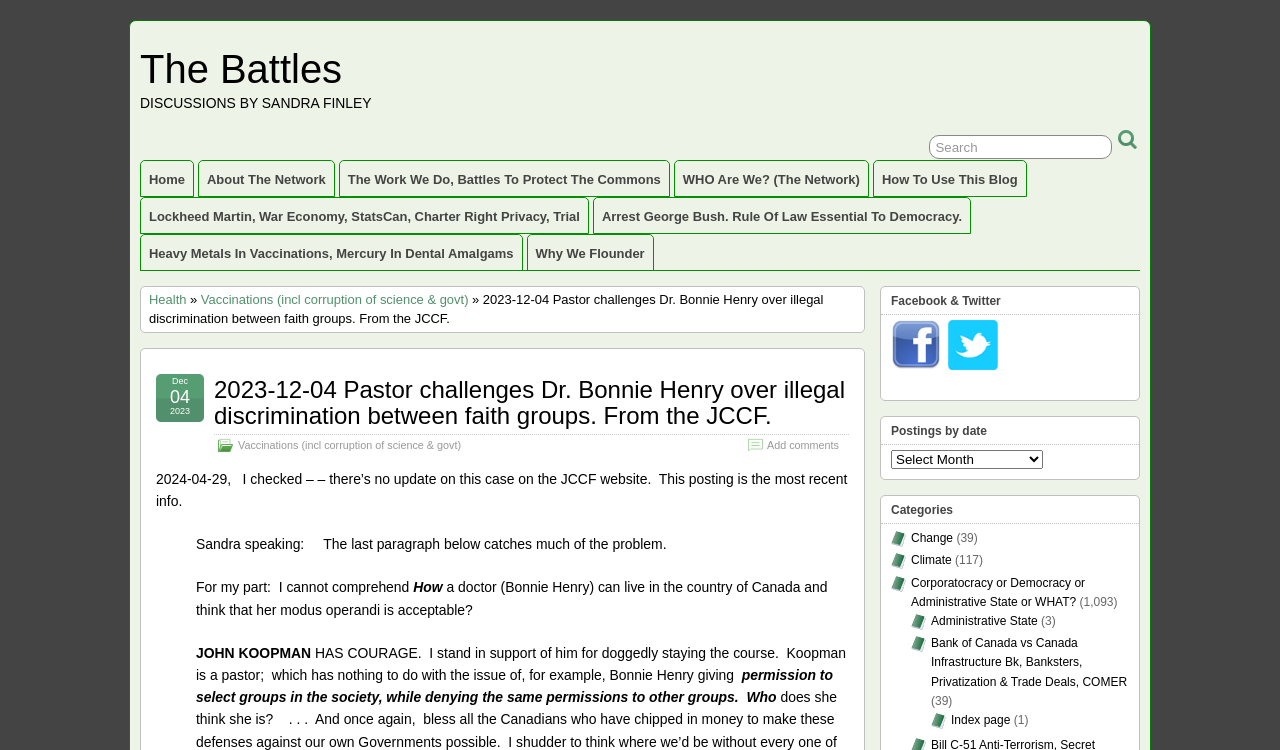Answer the following query concisely with a single word or phrase:
What is the date of the posting on the JCCF website?

2023-12-04